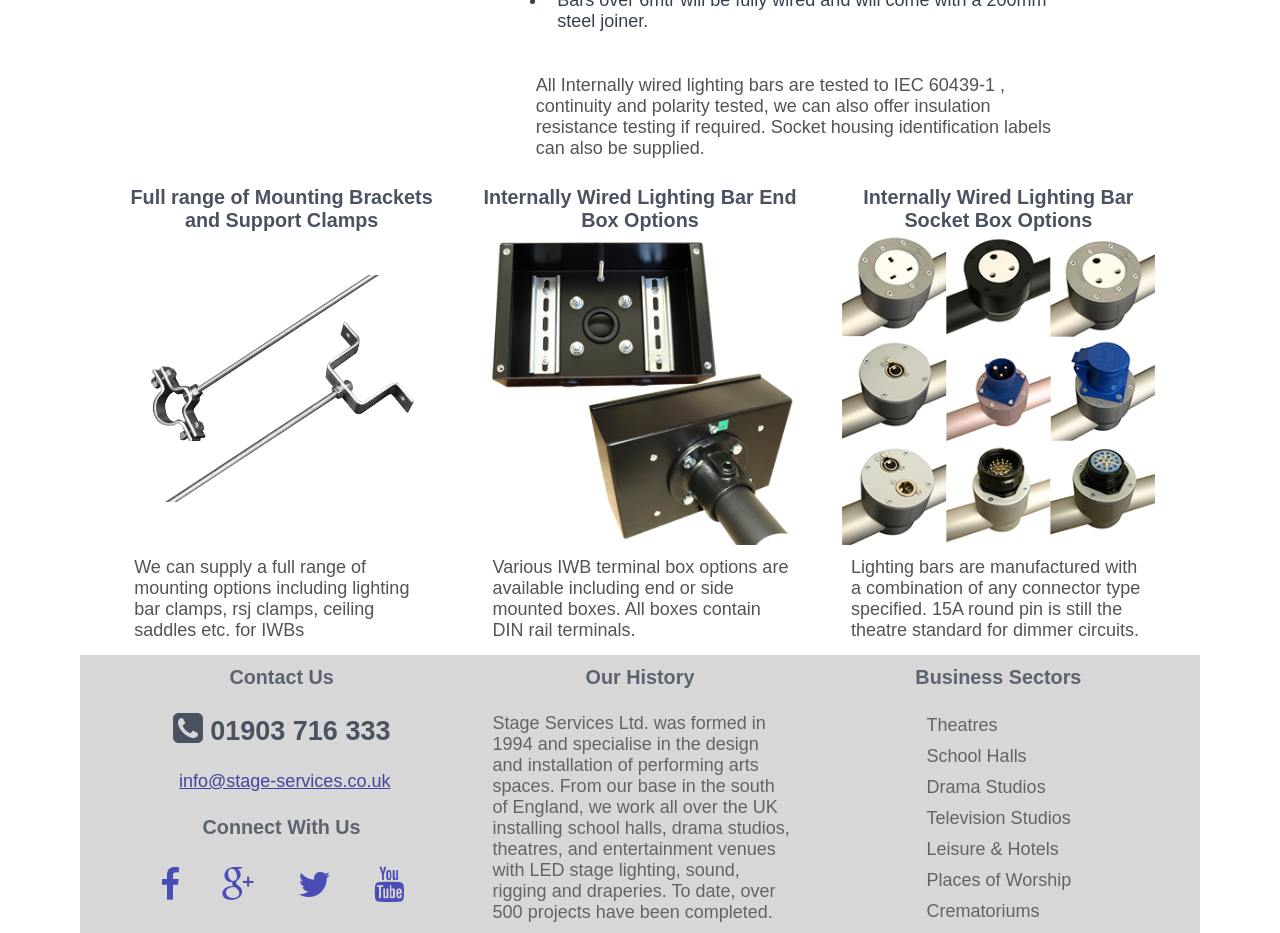Locate the bounding box coordinates of the segment that needs to be clicked to meet this instruction: "Learn more about our history".

[0.377, 0.714, 0.622, 0.738]